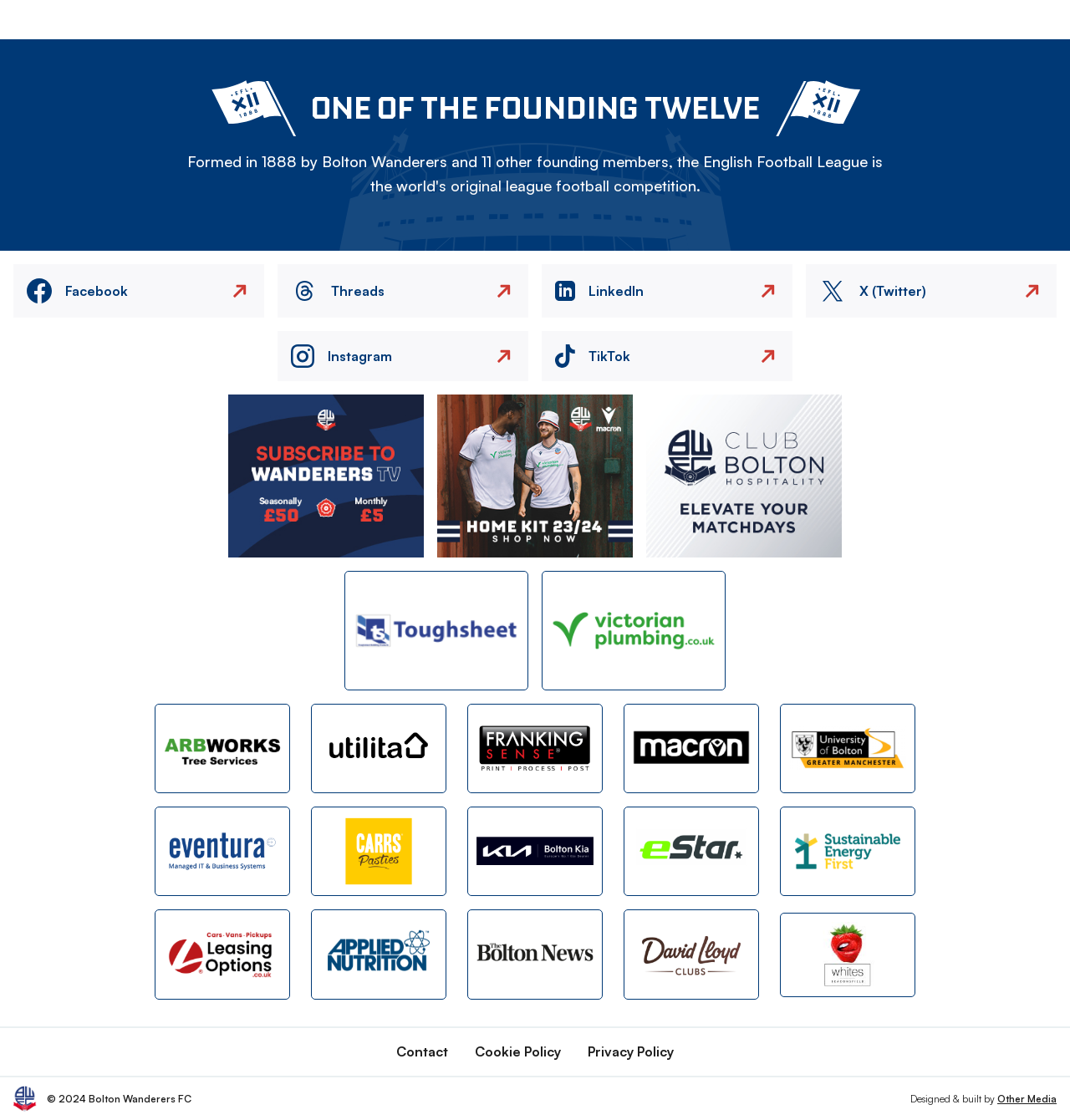What is the name of the last company in the list?
We need a detailed and exhaustive answer to the question. Please elaborate.

The last company in the list can be found by scrolling down the webpage, which is described as 'Whites Beaconsfield' with an image and a link.